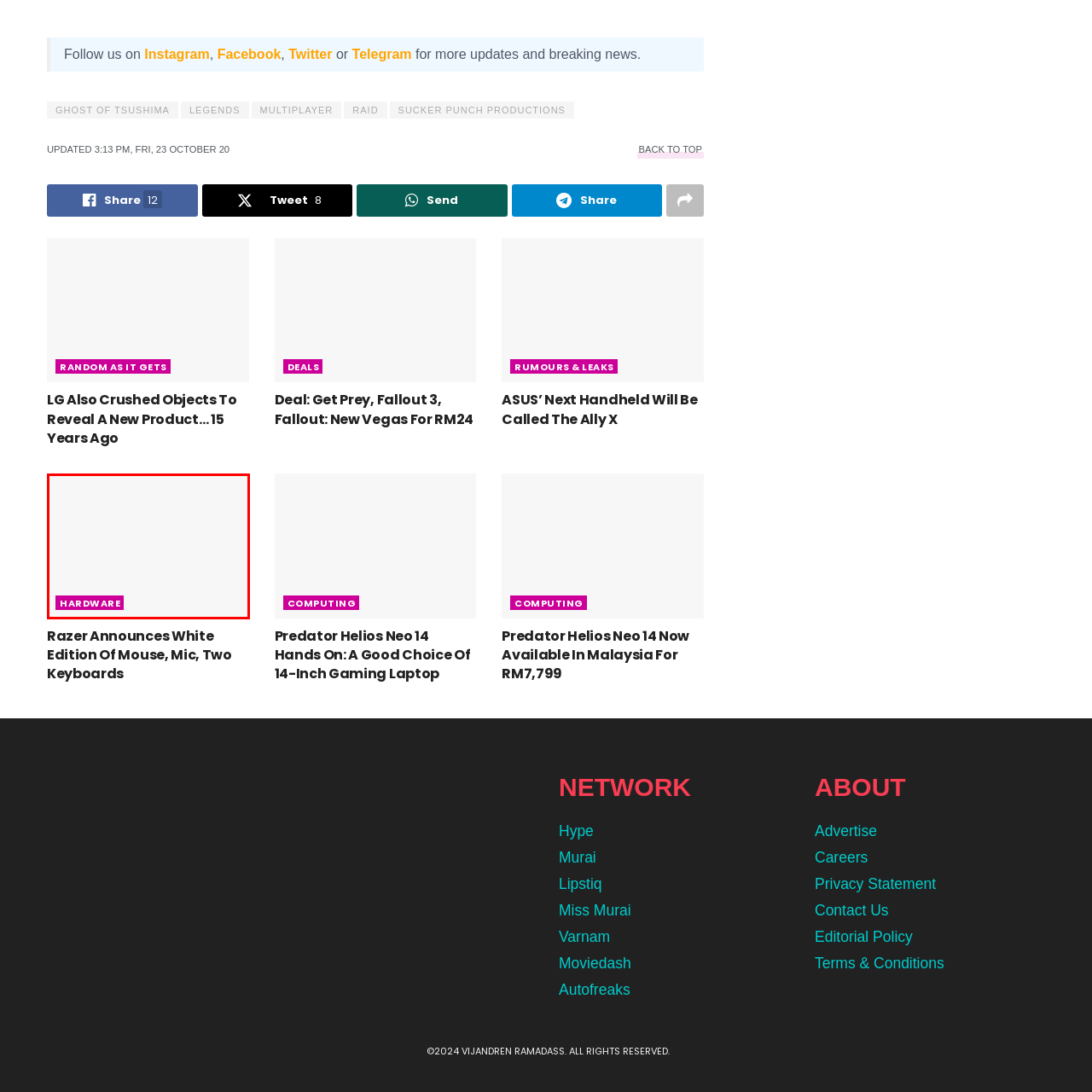Look closely at the section within the red border and give a one-word or brief phrase response to this question: 
What is the font color of the title?

Vibrant pink